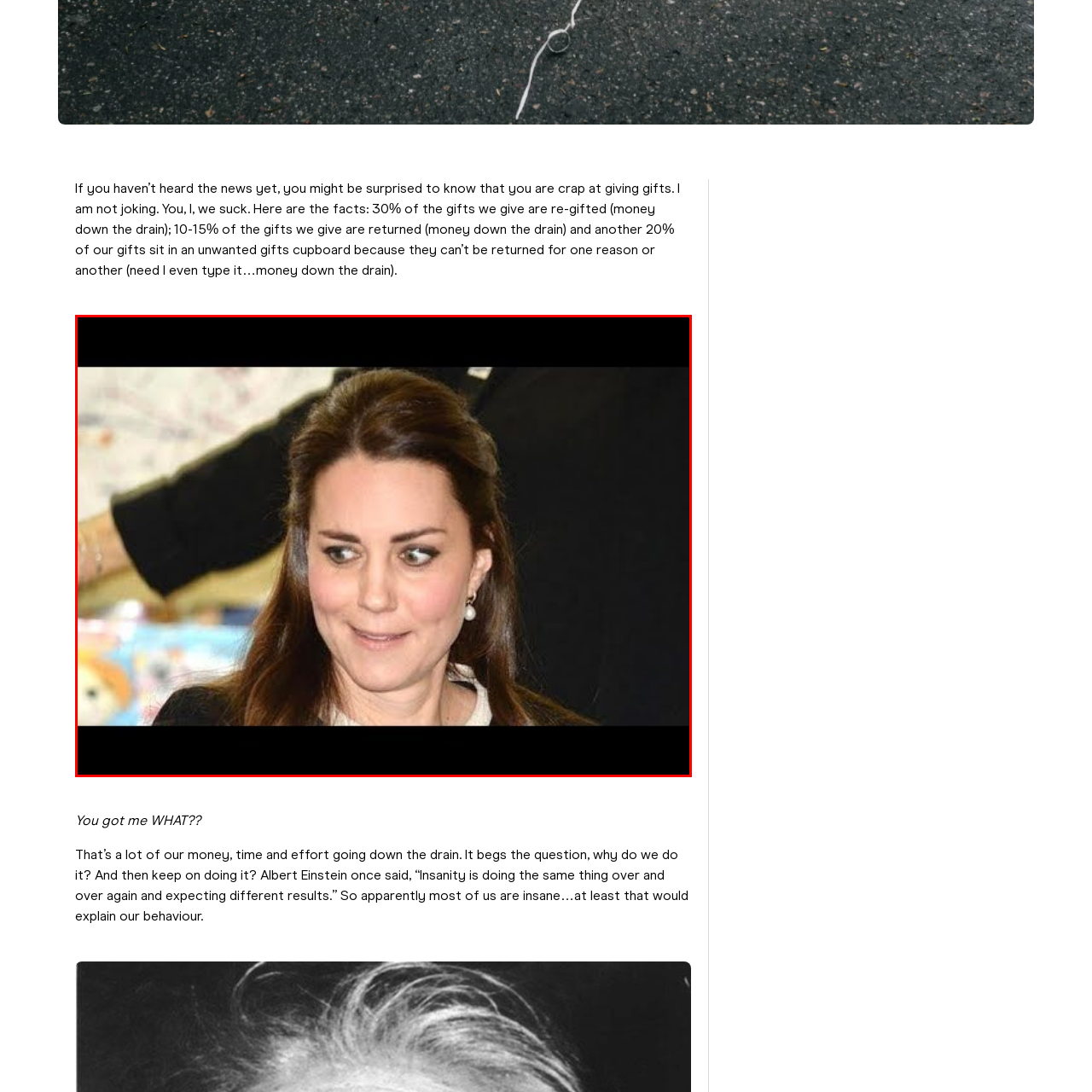Provide a thorough description of the scene captured within the red rectangle.

In this image, a woman with long, dark brown hair styled elegantly is captured in a moment of surprise or amusement, showcasing a playful expression. She has prominent features, including well-defined cheeks and striking eyes that convey a sense of curiosity or intrigue. The backdrop is slightly blurred, suggesting an informal setting, possibly at an event involving audiences of children, given the hints of playful decorations visible behind her. Her attire appears sophisticated yet approachable, complementing her pearl earrings that add a touch of elegance. This snapshot captures a lively moment that reflects the joy and unpredictability often found in social interactions.